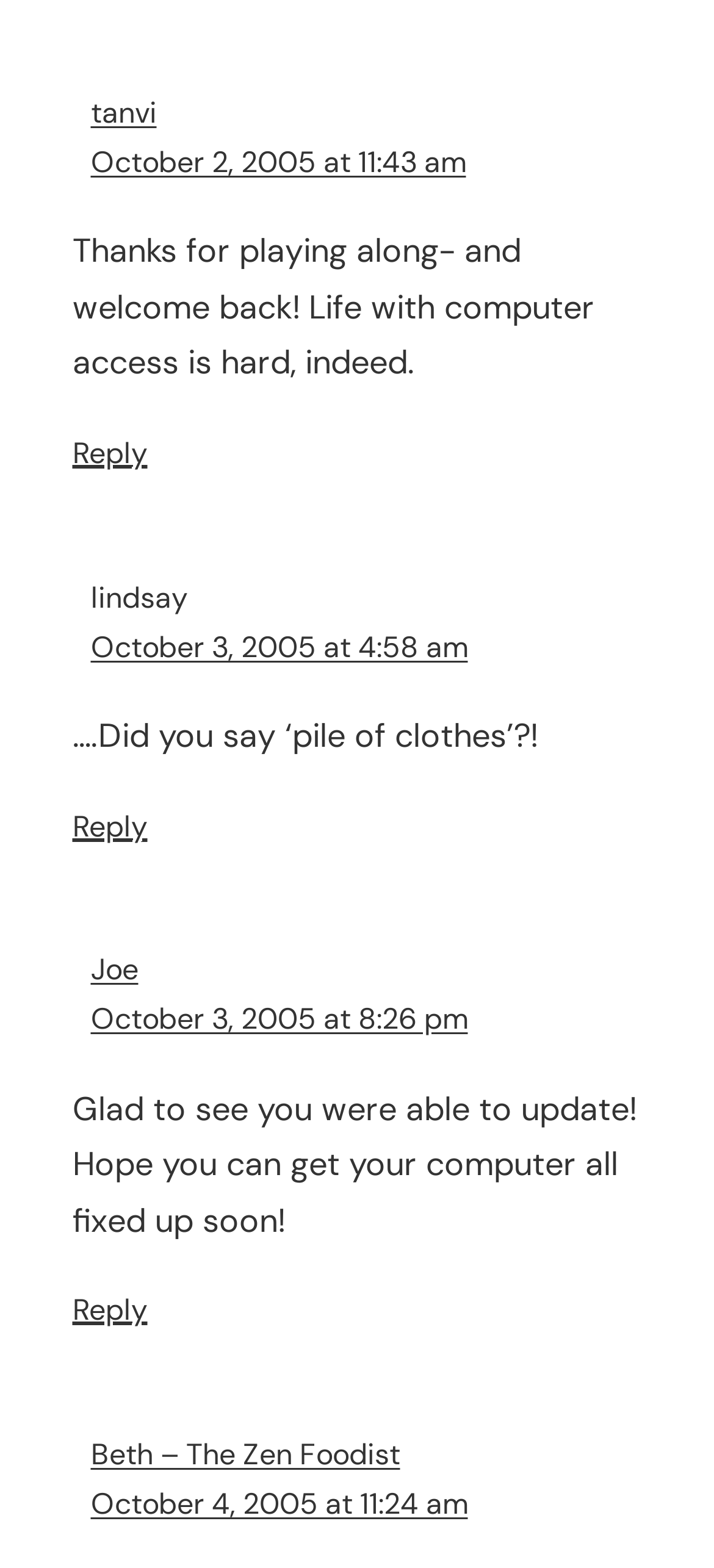Locate the bounding box coordinates of the clickable area to execute the instruction: "Click on 'Visiting The Museum'". Provide the coordinates as four float numbers between 0 and 1, represented as [left, top, right, bottom].

None